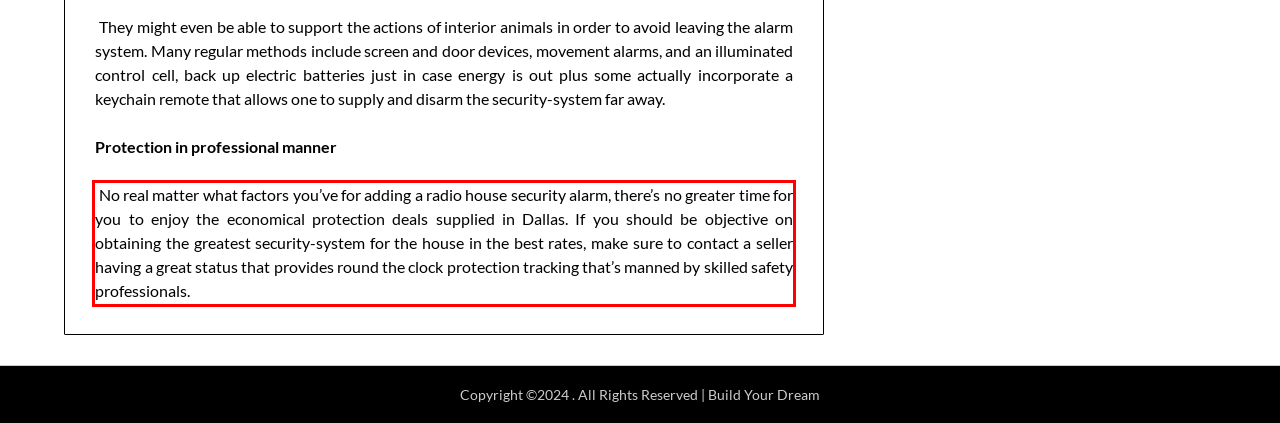You are given a webpage screenshot with a red bounding box around a UI element. Extract and generate the text inside this red bounding box.

No real matter what factors you’ve for adding a radio house security alarm, there’s no greater time for you to enjoy the economical protection deals supplied in Dallas. If you should be objective on obtaining the greatest security-system for the house in the best rates, make sure to contact a seller having a great status that provides round the clock protection tracking that’s manned by skilled safety professionals.